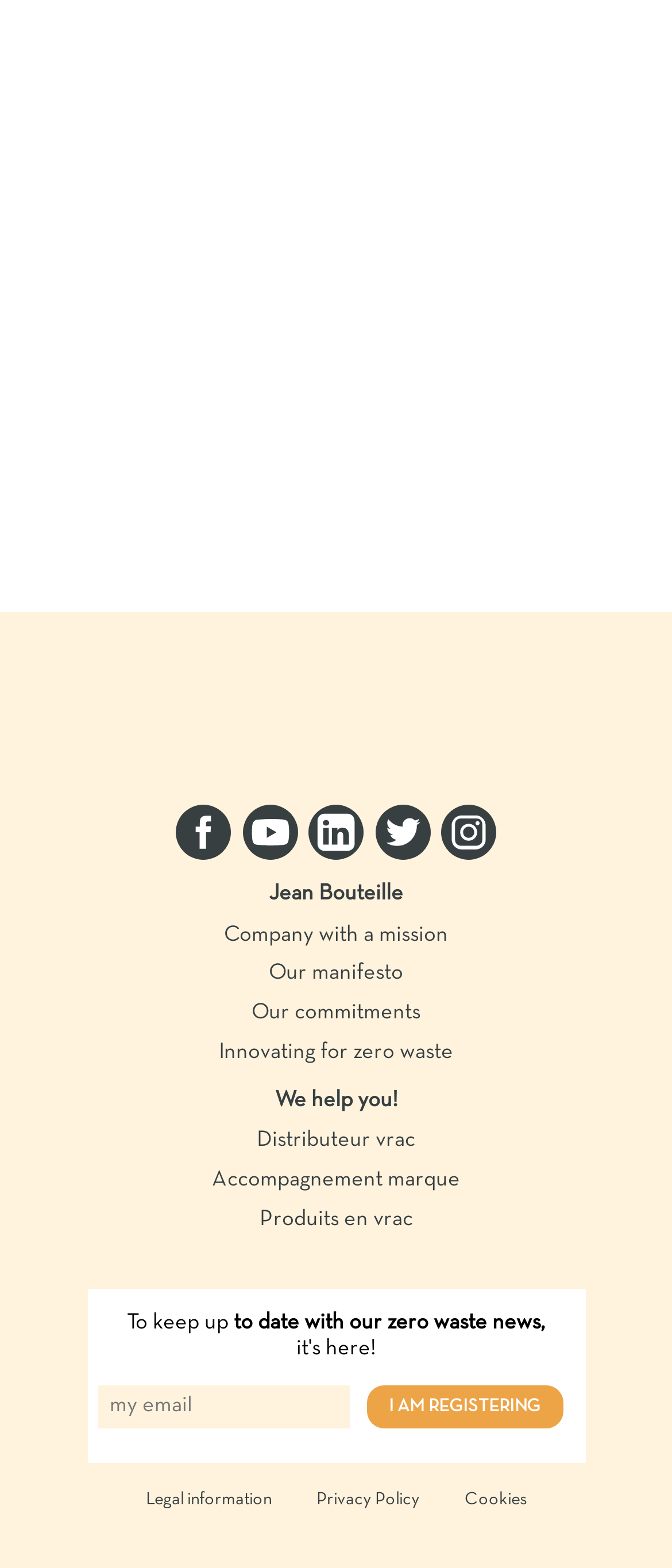Using the information in the image, give a detailed answer to the following question: What is the date of the article?

The date of the article can be found in the top section of the webpage, where it is written as '13/05/2021' in a static text element.